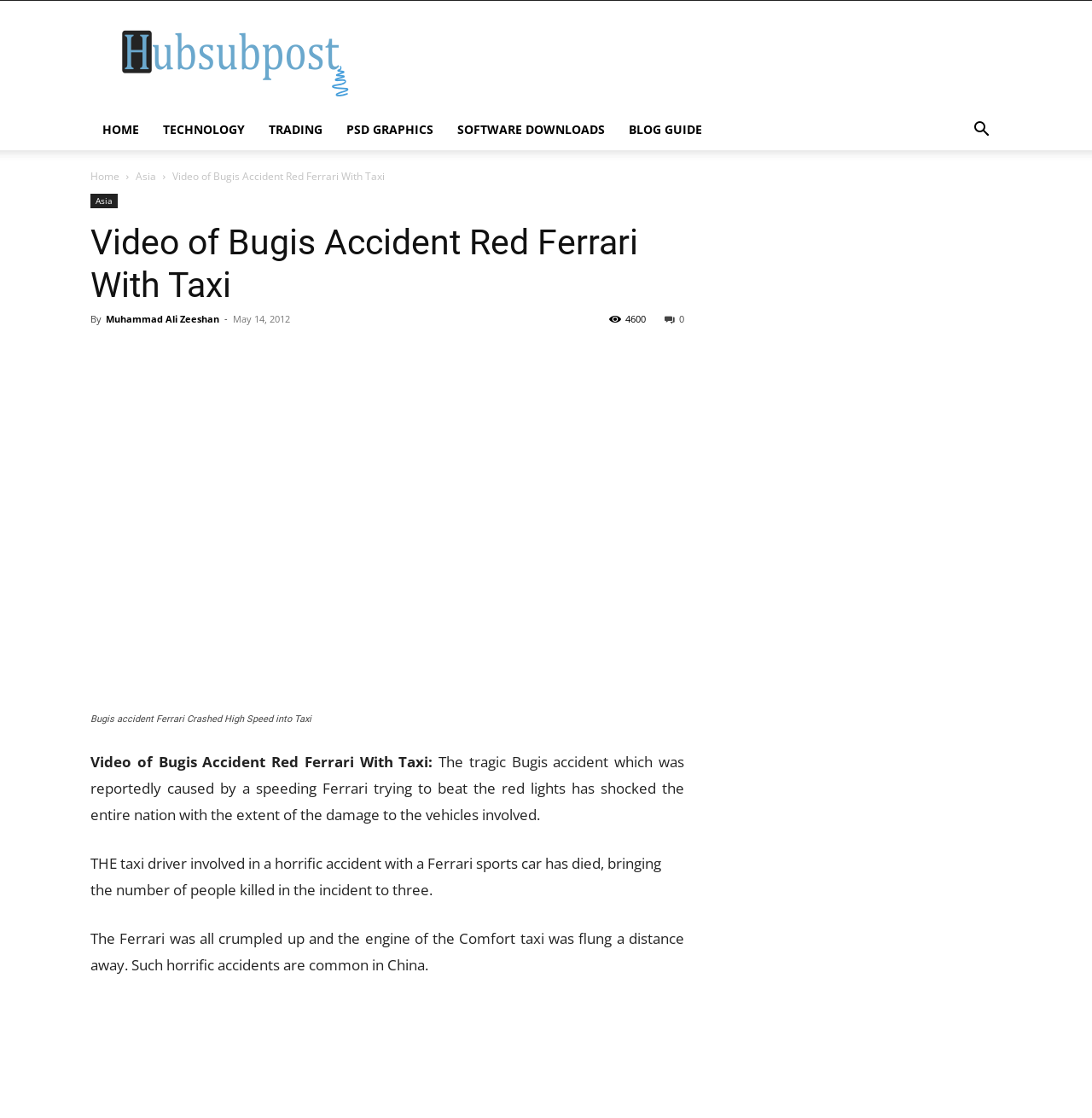Can you identify the bounding box coordinates of the clickable region needed to carry out this instruction: 'Click the Asia link'? The coordinates should be four float numbers within the range of 0 to 1, stated as [left, top, right, bottom].

[0.124, 0.151, 0.143, 0.164]